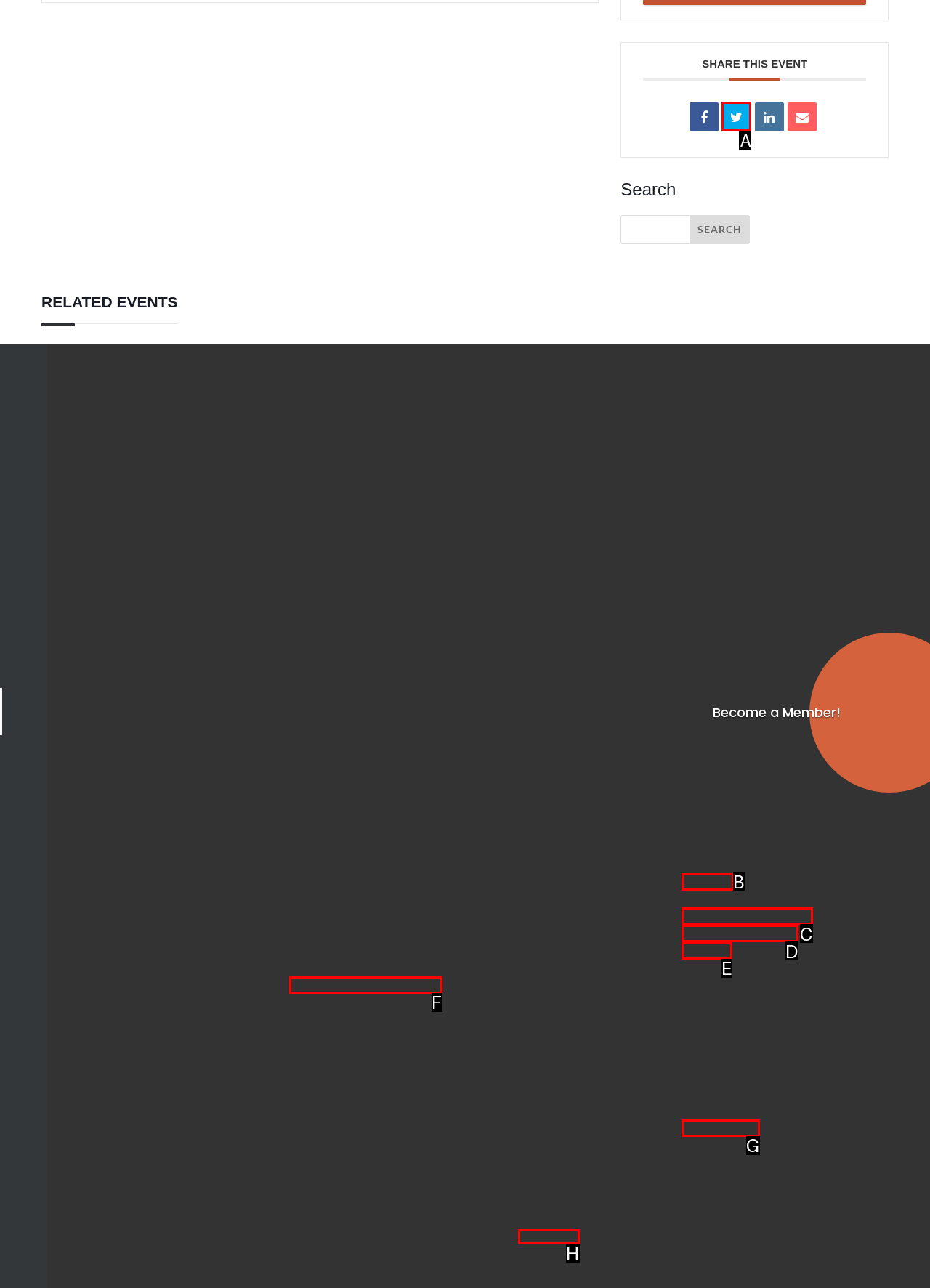From the choices given, find the HTML element that matches this description: About Us. Answer with the letter of the selected option directly.

B